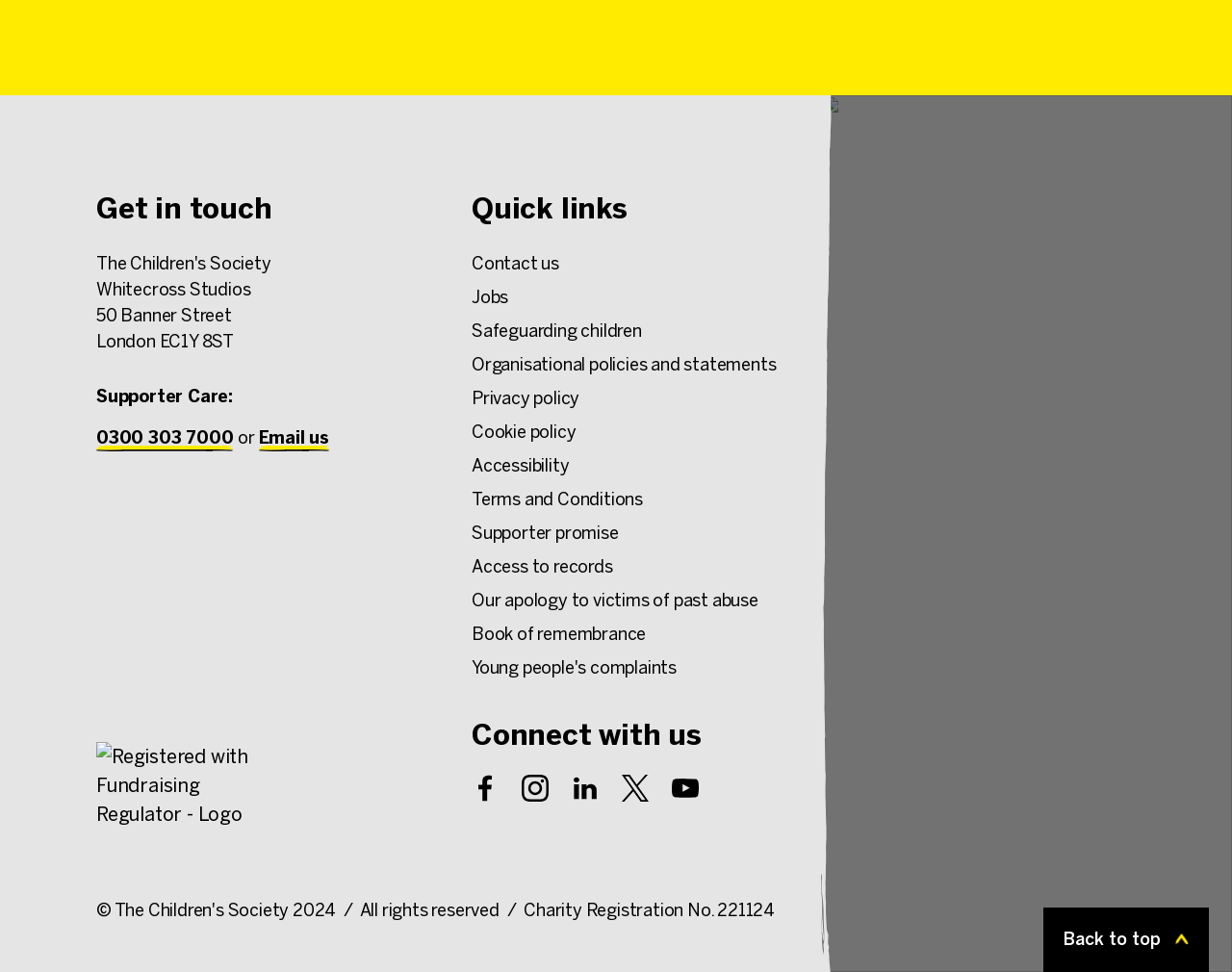What is the phone number for Supporter Care?
Please answer the question with a detailed and comprehensive explanation.

I found the phone number by looking at the link element next to the 'Supporter Care:' static text, which provides the contact information for Supporter Care.